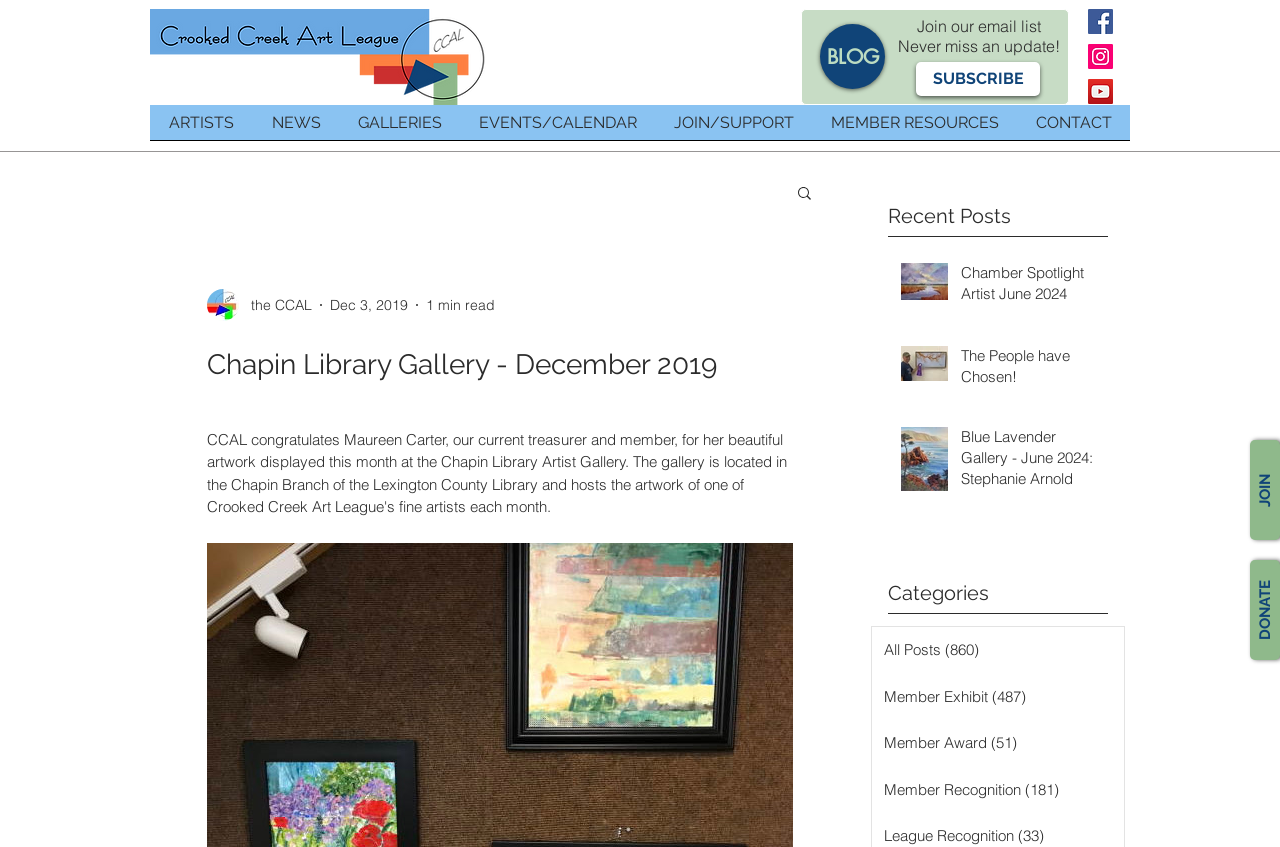Please identify the bounding box coordinates of the clickable area that will fulfill the following instruction: "Search for something". The coordinates should be in the format of four float numbers between 0 and 1, i.e., [left, top, right, bottom].

[0.621, 0.217, 0.636, 0.242]